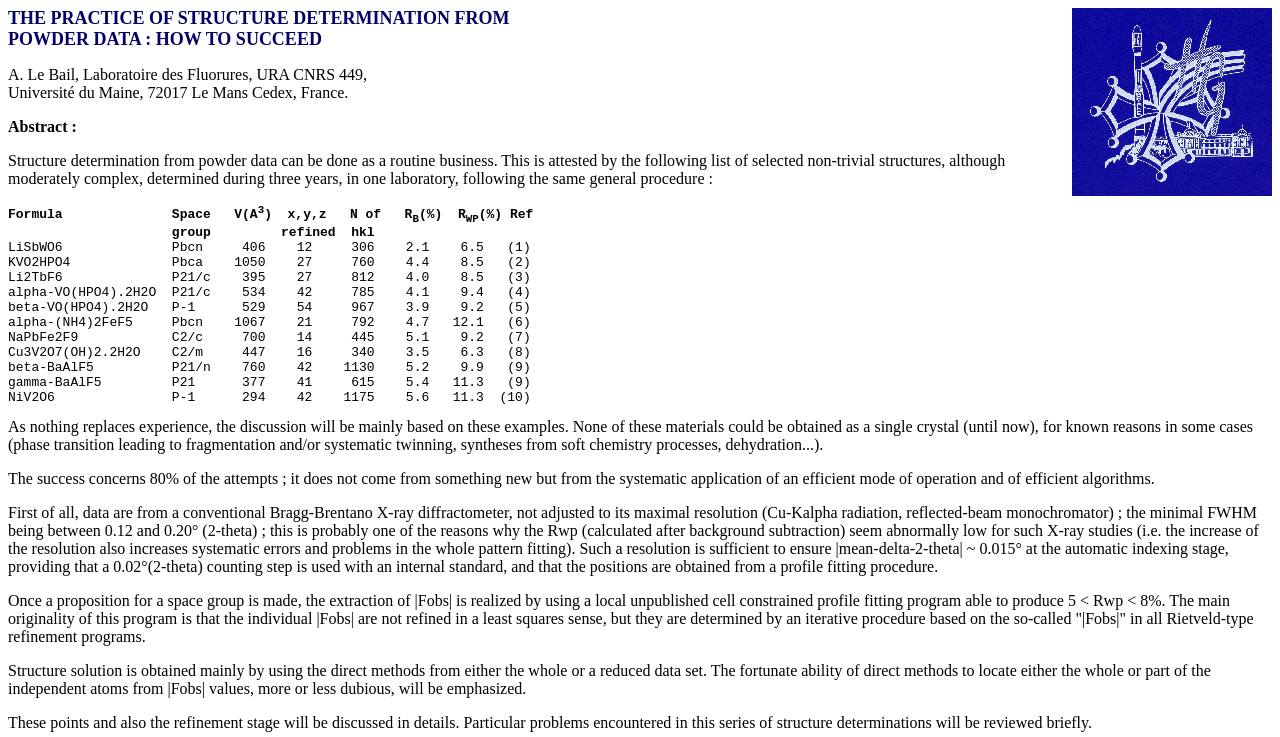What is the topic of the abstract?
Refer to the image and provide a thorough answer to the question.

The topic of the abstract is powder diffraction, which is evident from the title 'THE PRACTICE OF STRUCTURE DETERMINATION FROM POWDER DATA : HOW TO SUCCEED' and the content of the abstract that discusses the determination of structures from powder data.